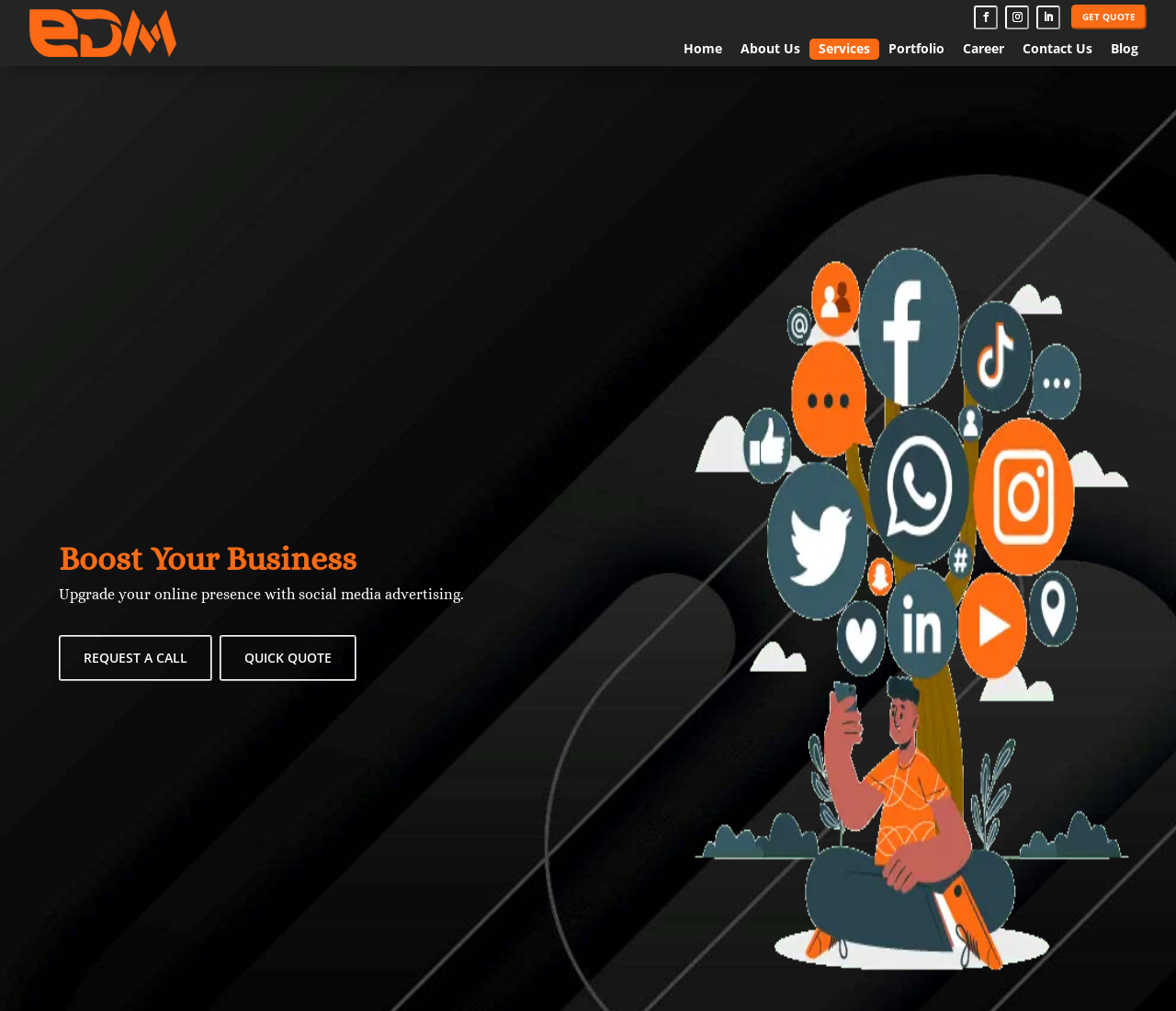Locate the bounding box of the UI element based on this description: "Cartography". Provide four float numbers between 0 and 1 as [left, top, right, bottom].

None